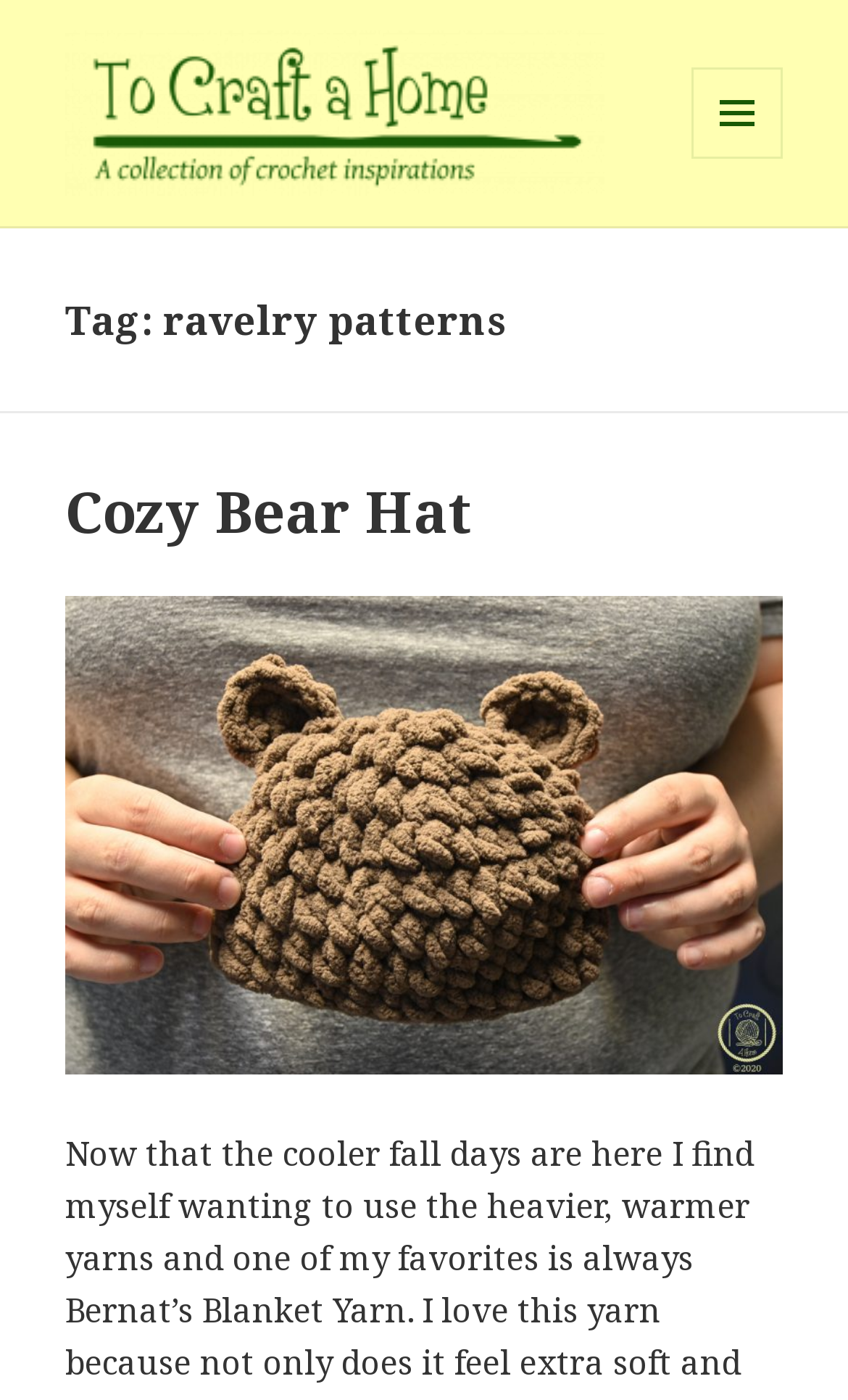Identify the bounding box coordinates for the UI element described by the following text: "aria-label="Next"". Provide the coordinates as four float numbers between 0 and 1, in the format [left, top, right, bottom].

None